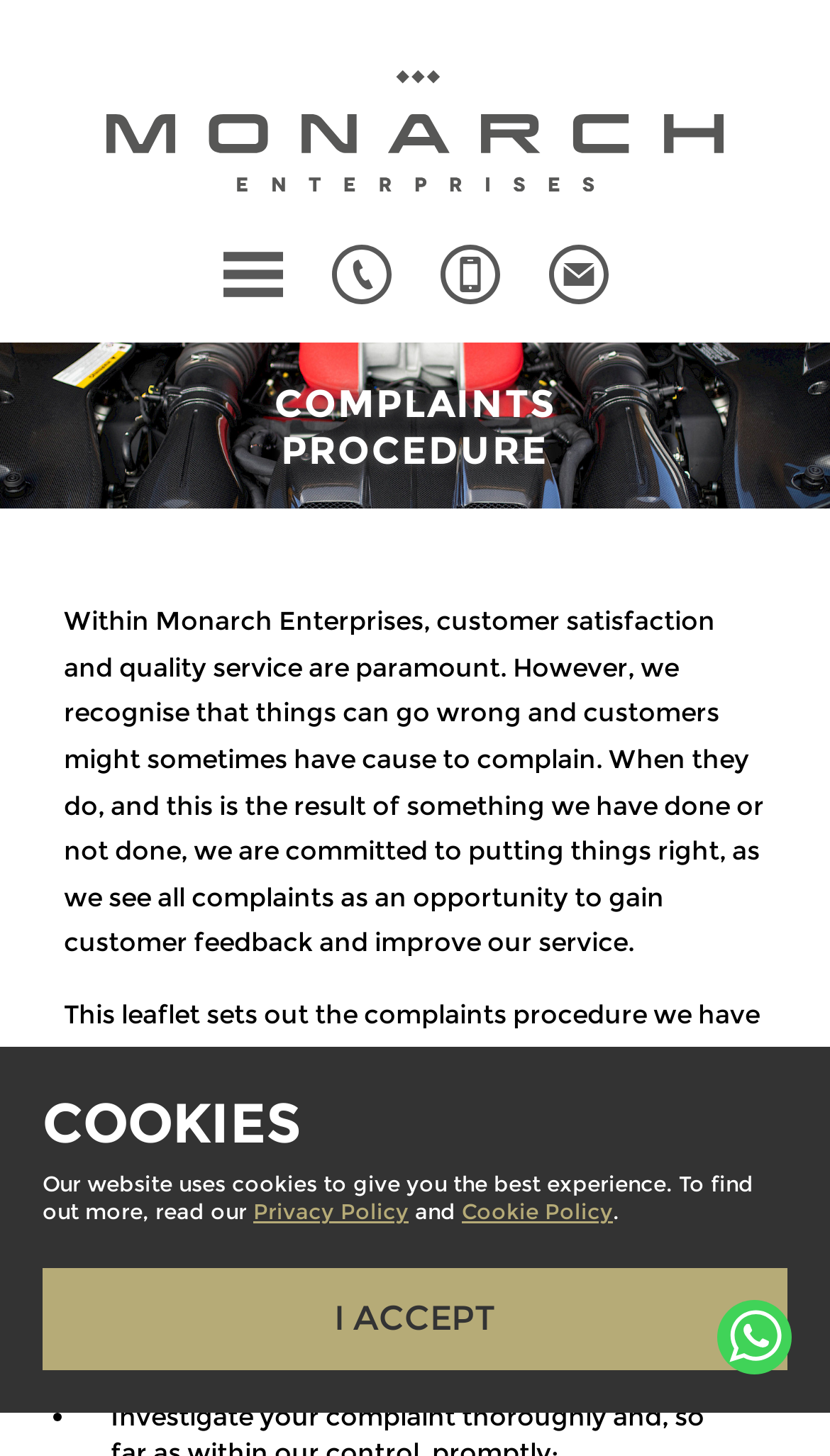Could you locate the bounding box coordinates for the section that should be clicked to accomplish this task: "Click Email".

[0.66, 0.167, 0.732, 0.208]